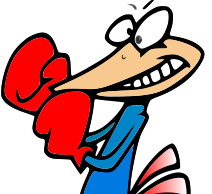Outline with detail what the image portrays.

The image features a cartoonish shrimp character, portrayed with a wide grin and large expressive eyes. This shrimp is sporting oversized, bright red boxing gloves, suggesting a playful and humorous take on the idea of a fighter or challenger. The shrimp's body is primarily blue, adding a vibrant contrast to the red of the gloves. The character appears ready to engage in some fun competition, embodying a jovial spirit, which complements the theme of light-hearted challenges often found in cartoons.